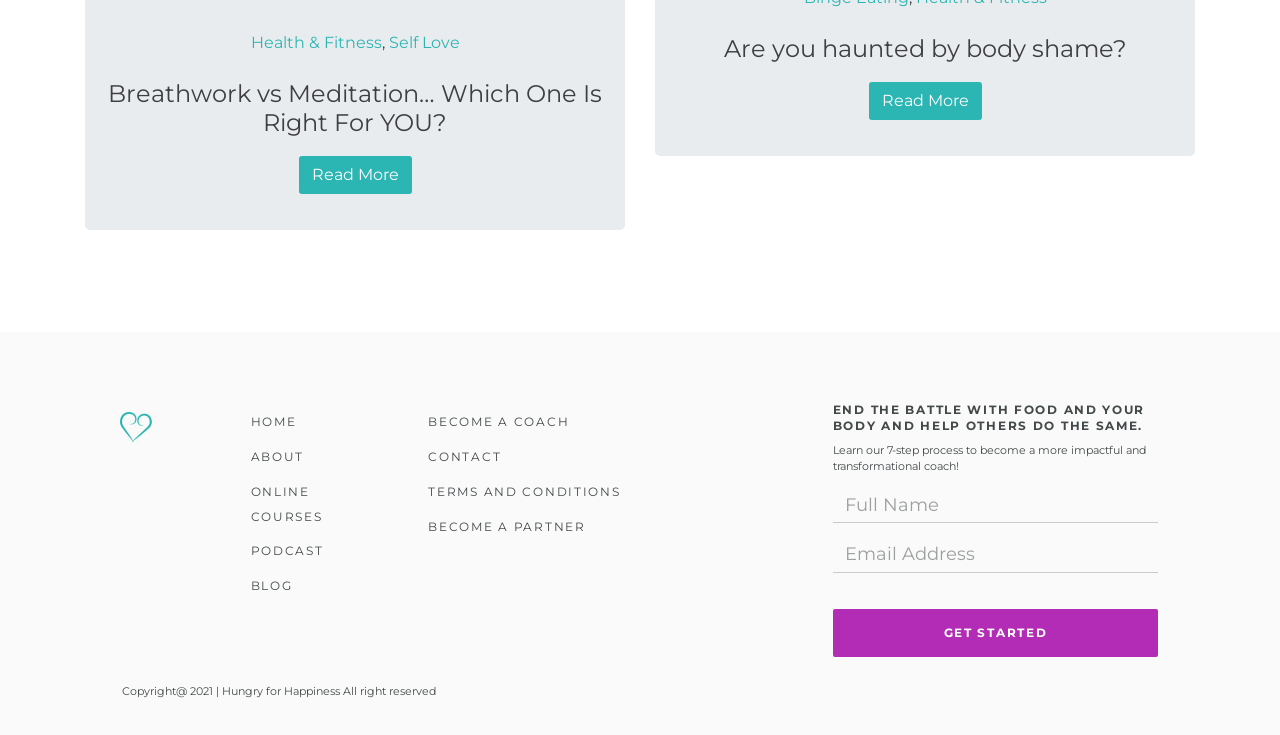From the image, can you give a detailed response to the question below:
What is the main topic of the webpage?

The main topic of the webpage can be determined by looking at the heading elements at the top of the page. The first heading element says 'Health & Fitness, Self Love', which suggests that the webpage is about these two topics.